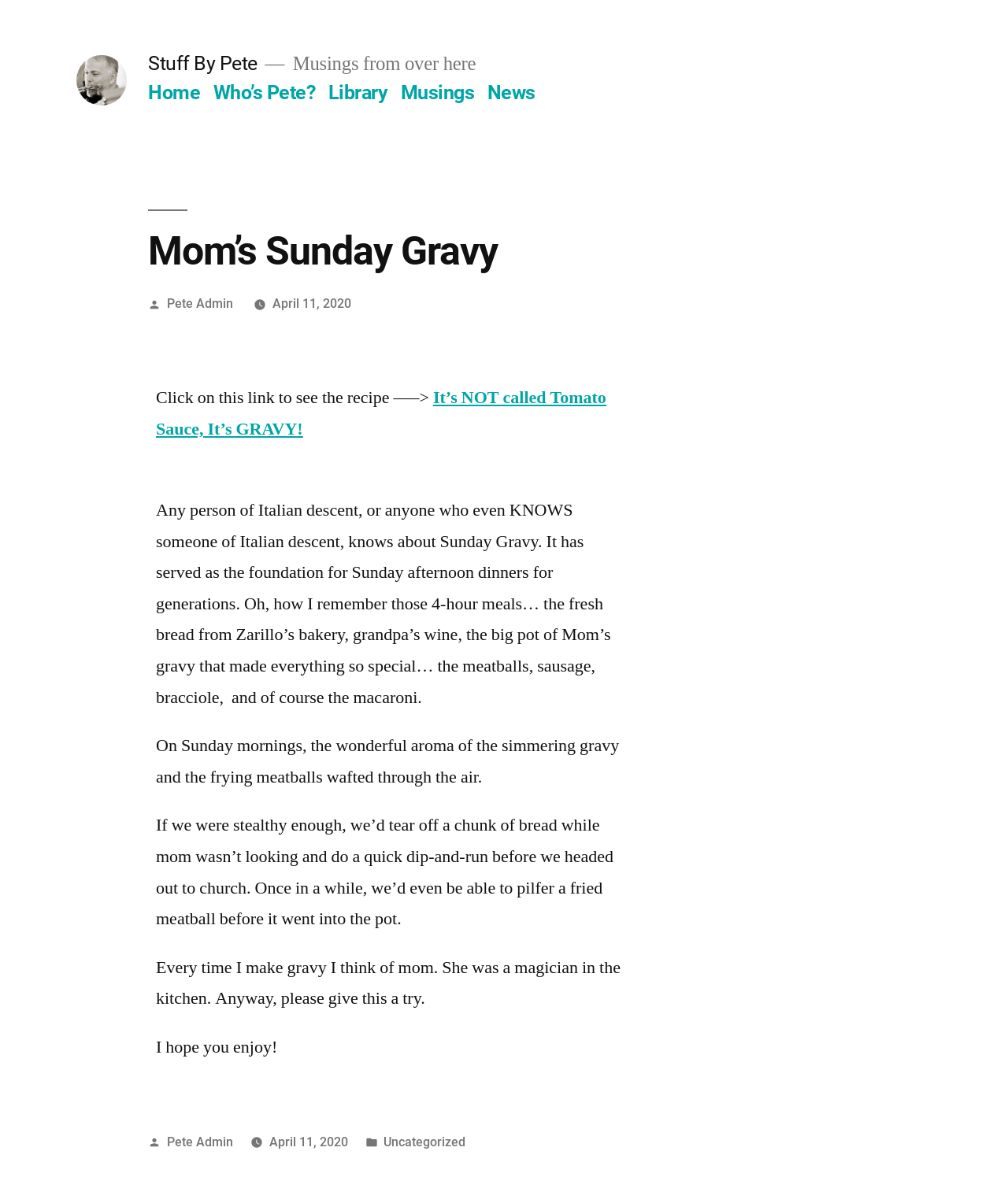What is the title of the article? Using the information from the screenshot, answer with a single word or phrase.

Mom’s Sunday Gravy